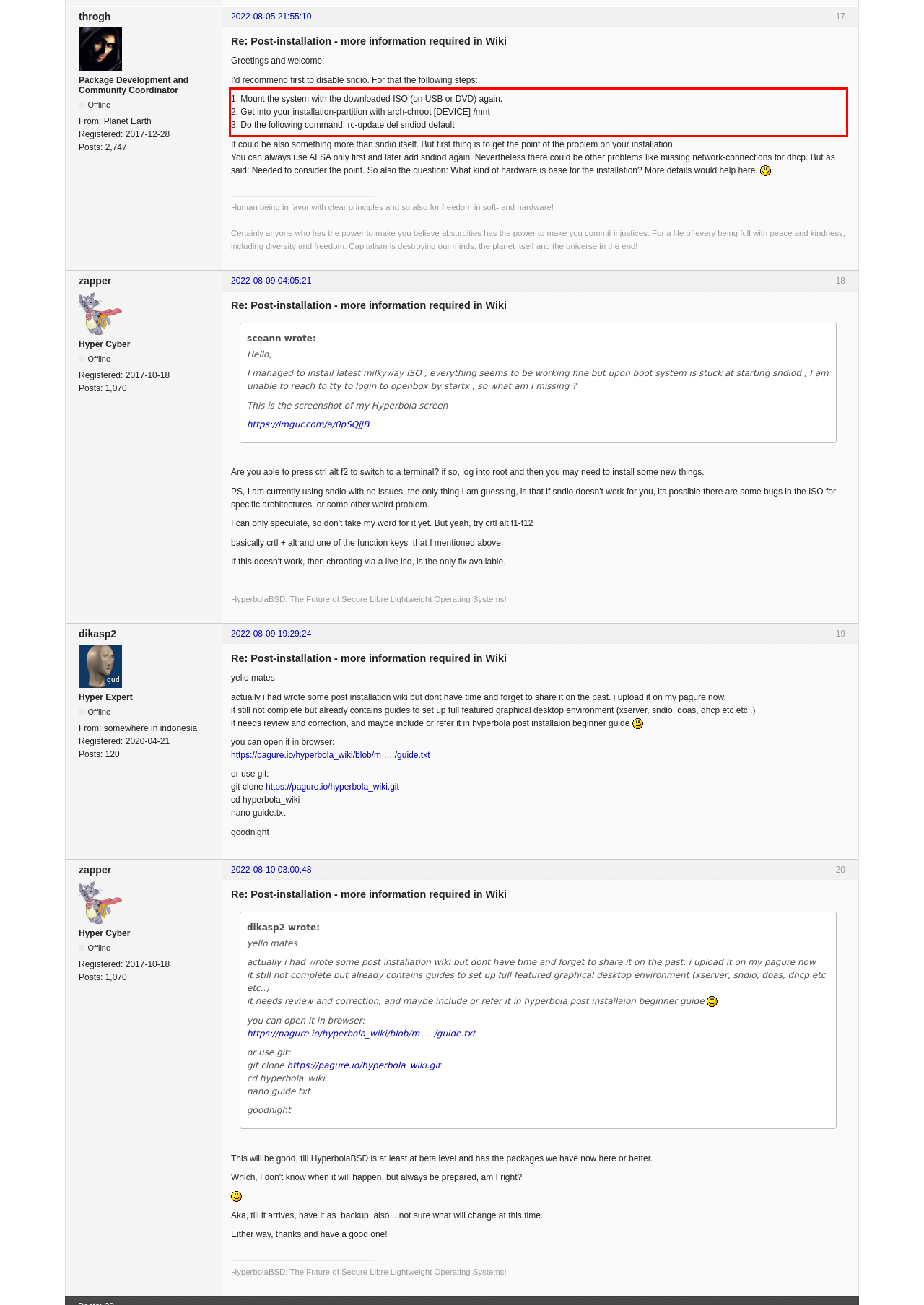You have a screenshot of a webpage with a red bounding box. Identify and extract the text content located inside the red bounding box.

1. Mount the system with the downloaded ISO (on USB or DVD) again. 2. Get into your installation-partition with arch-chroot [DEVICE] /mnt 3. Do the following command: rc-update del sndiod default